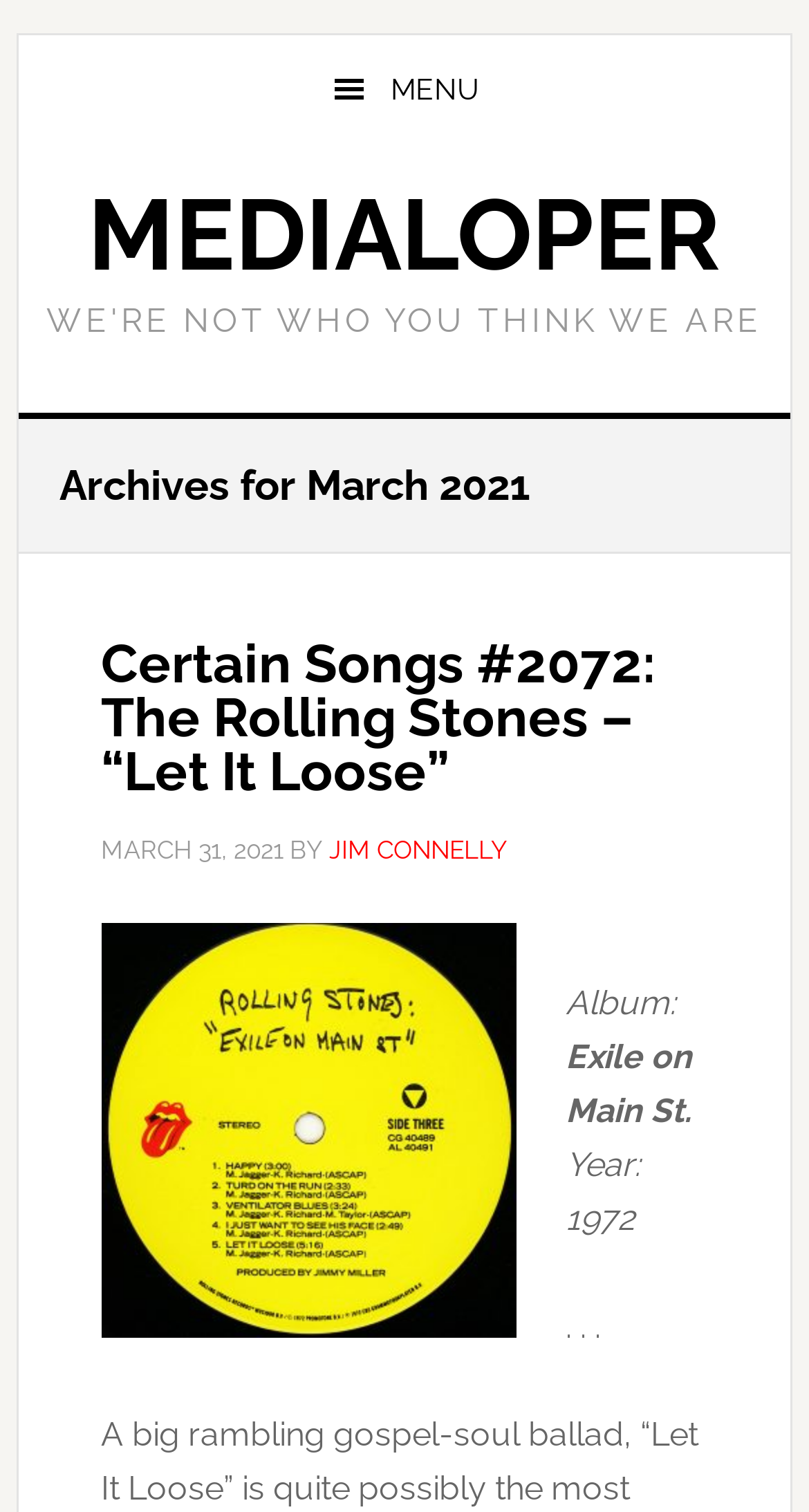Please find the bounding box coordinates (top-left x, top-left y, bottom-right x, bottom-right y) in the screenshot for the UI element described as follows: Jim Connelly

[0.407, 0.553, 0.628, 0.572]